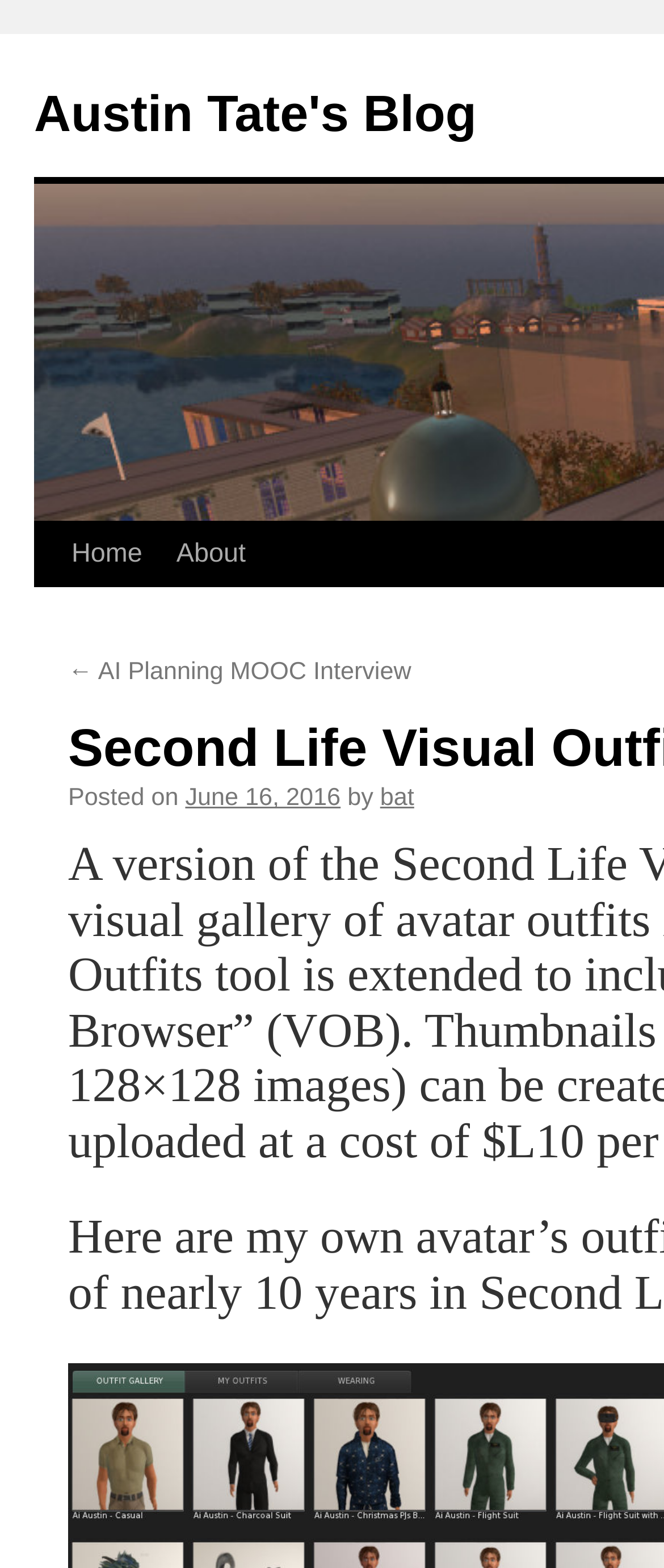Use a single word or phrase to respond to the question:
What is the name of the blog?

Austin Tate's Blog